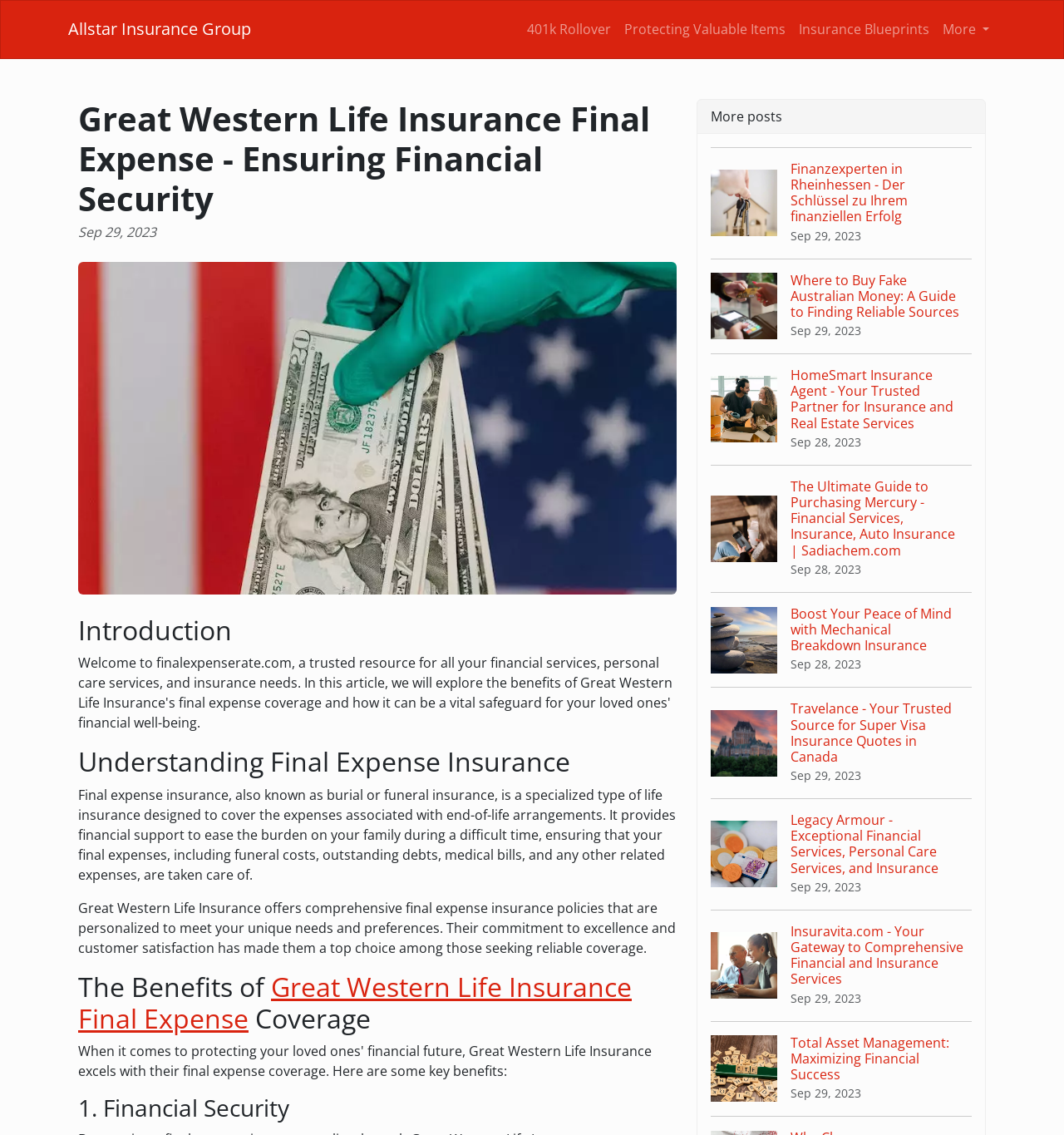Specify the bounding box coordinates of the element's area that should be clicked to execute the given instruction: "Explore '401k Rollover'". The coordinates should be four float numbers between 0 and 1, i.e., [left, top, right, bottom].

[0.489, 0.007, 0.58, 0.045]